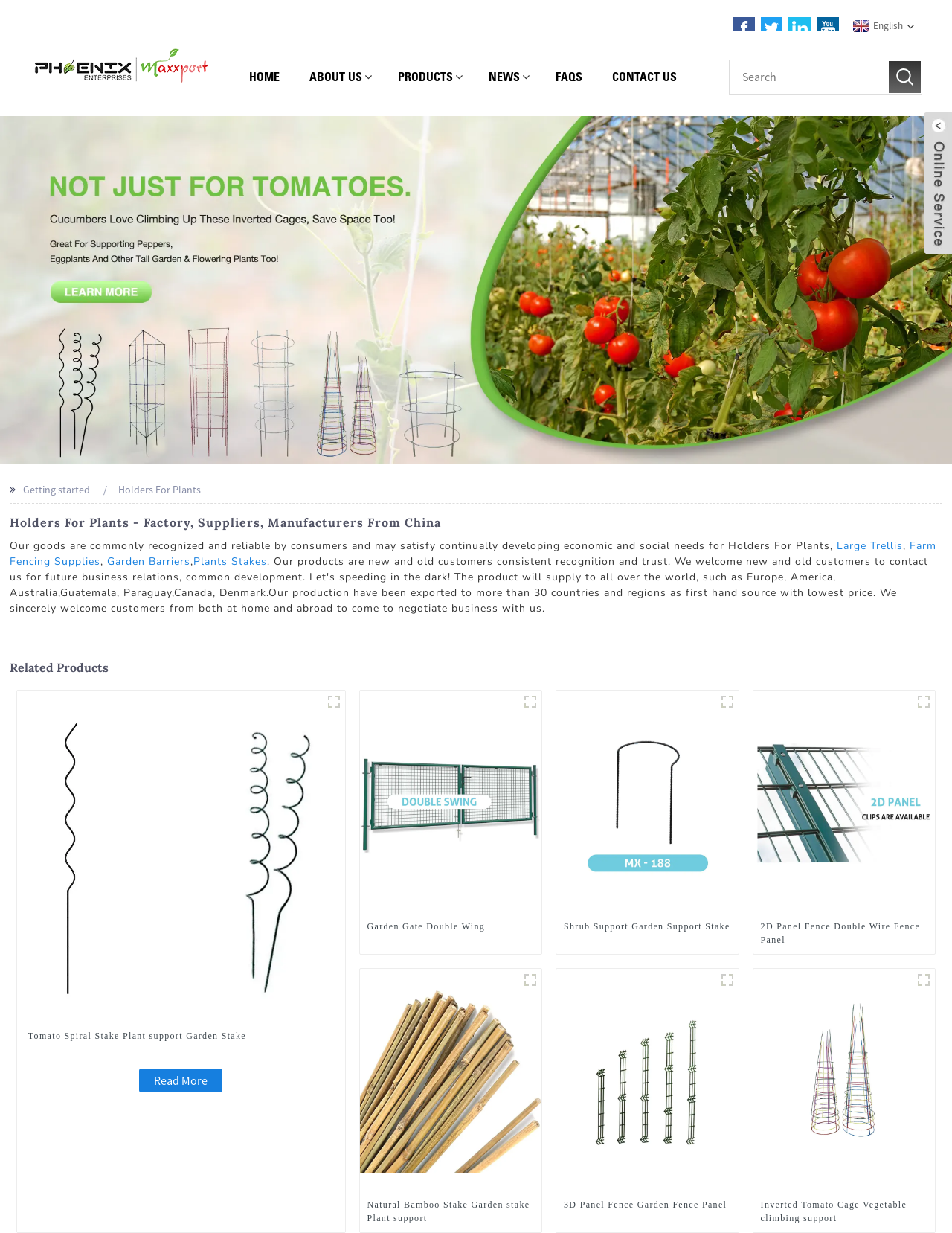Please locate the bounding box coordinates for the element that should be clicked to achieve the following instruction: "View the HOME page". Ensure the coordinates are given as four float numbers between 0 and 1, i.e., [left, top, right, bottom].

[0.246, 0.048, 0.309, 0.078]